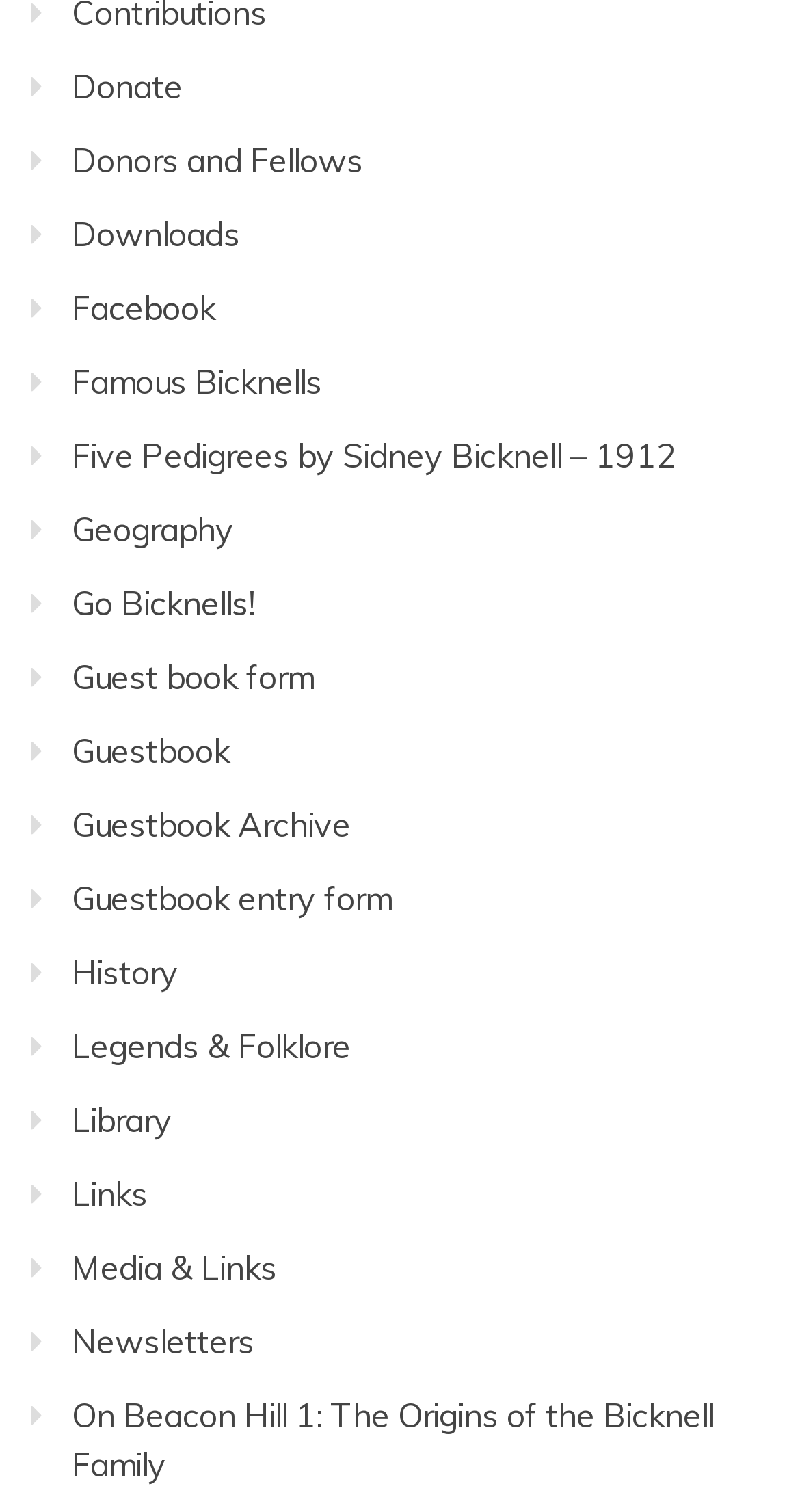Determine the bounding box coordinates of the clickable element to complete this instruction: "Visit the Donate page". Provide the coordinates in the format of four float numbers between 0 and 1, [left, top, right, bottom].

[0.09, 0.043, 0.228, 0.07]